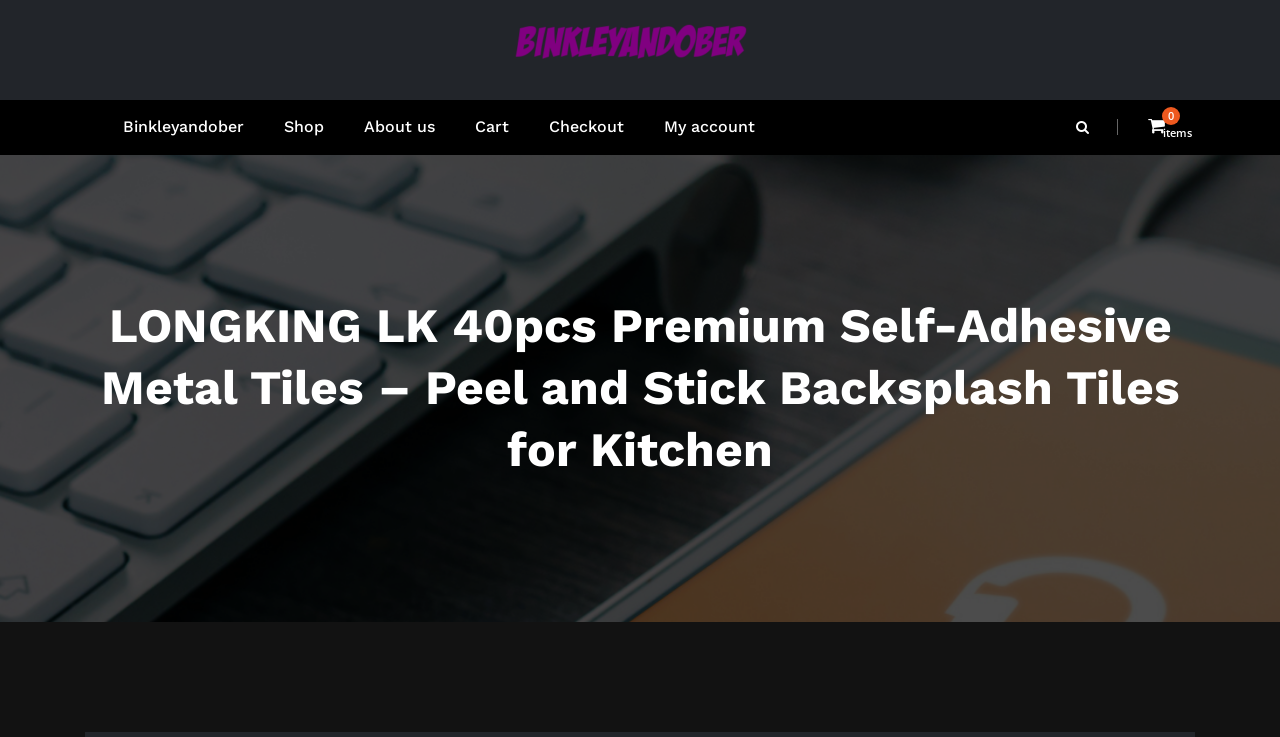Find the bounding box coordinates for the element described here: "Cart".

[0.355, 0.136, 0.413, 0.21]